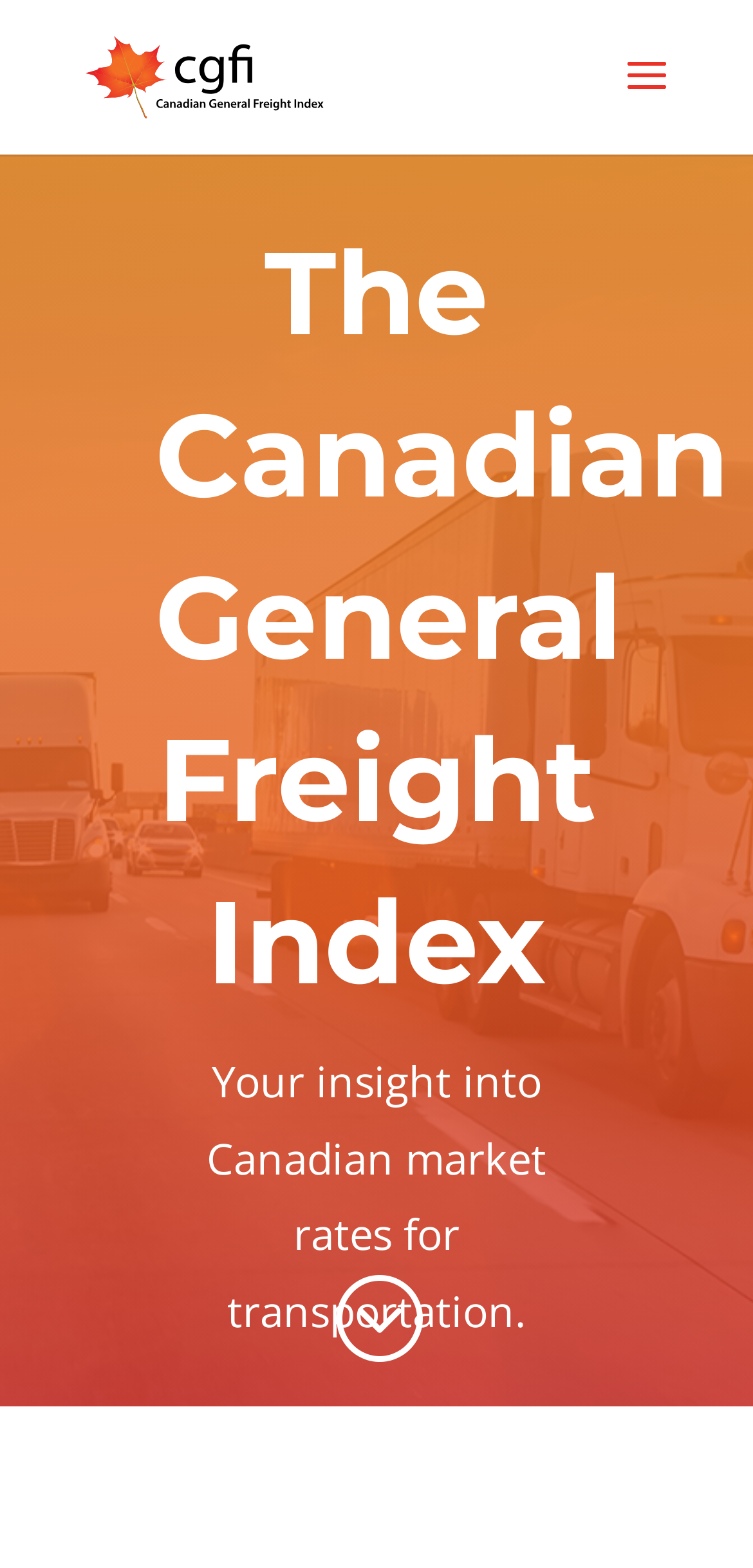Locate the bounding box coordinates for the element described below: "alt="CGFI"". The coordinates must be four float values between 0 and 1, formatted as [left, top, right, bottom].

[0.11, 0.035, 0.434, 0.059]